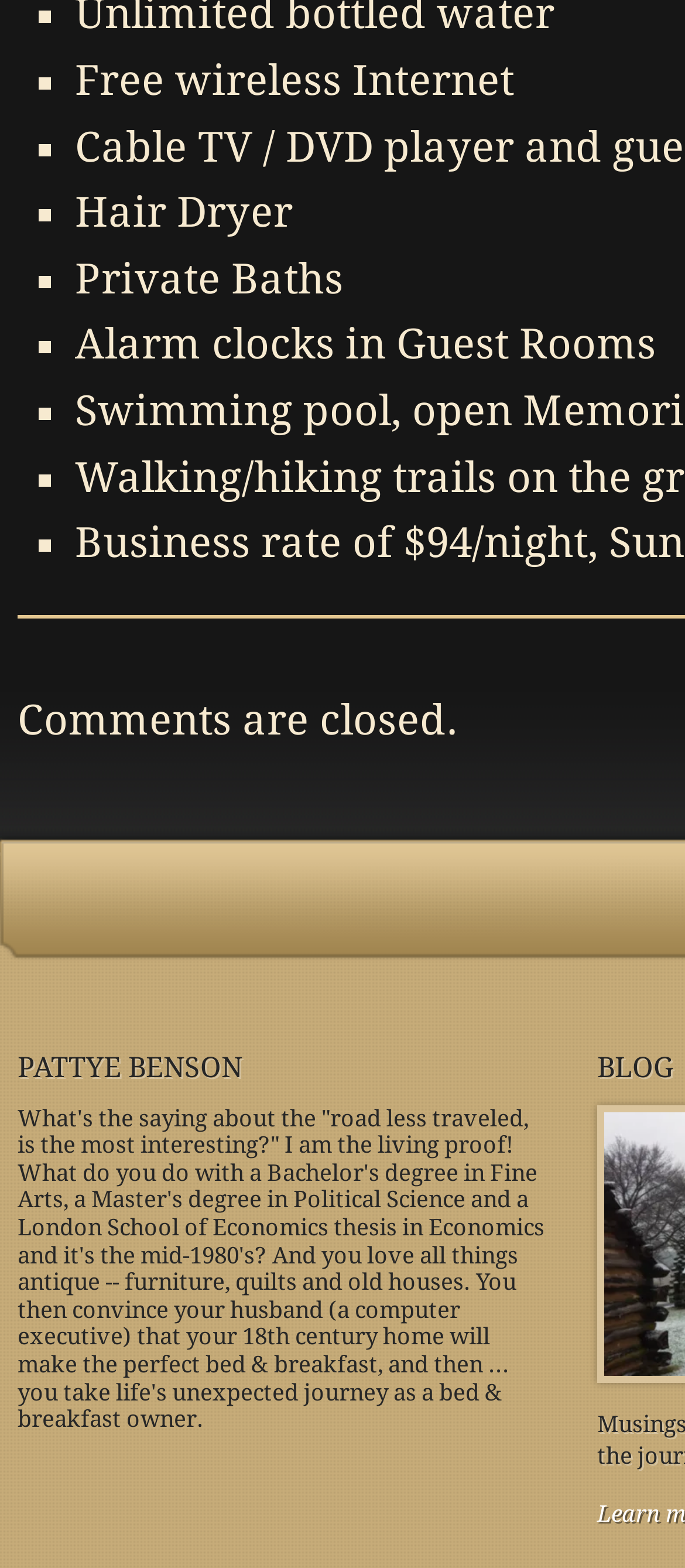What type of property does the author own?
By examining the image, provide a one-word or phrase answer.

18th century home